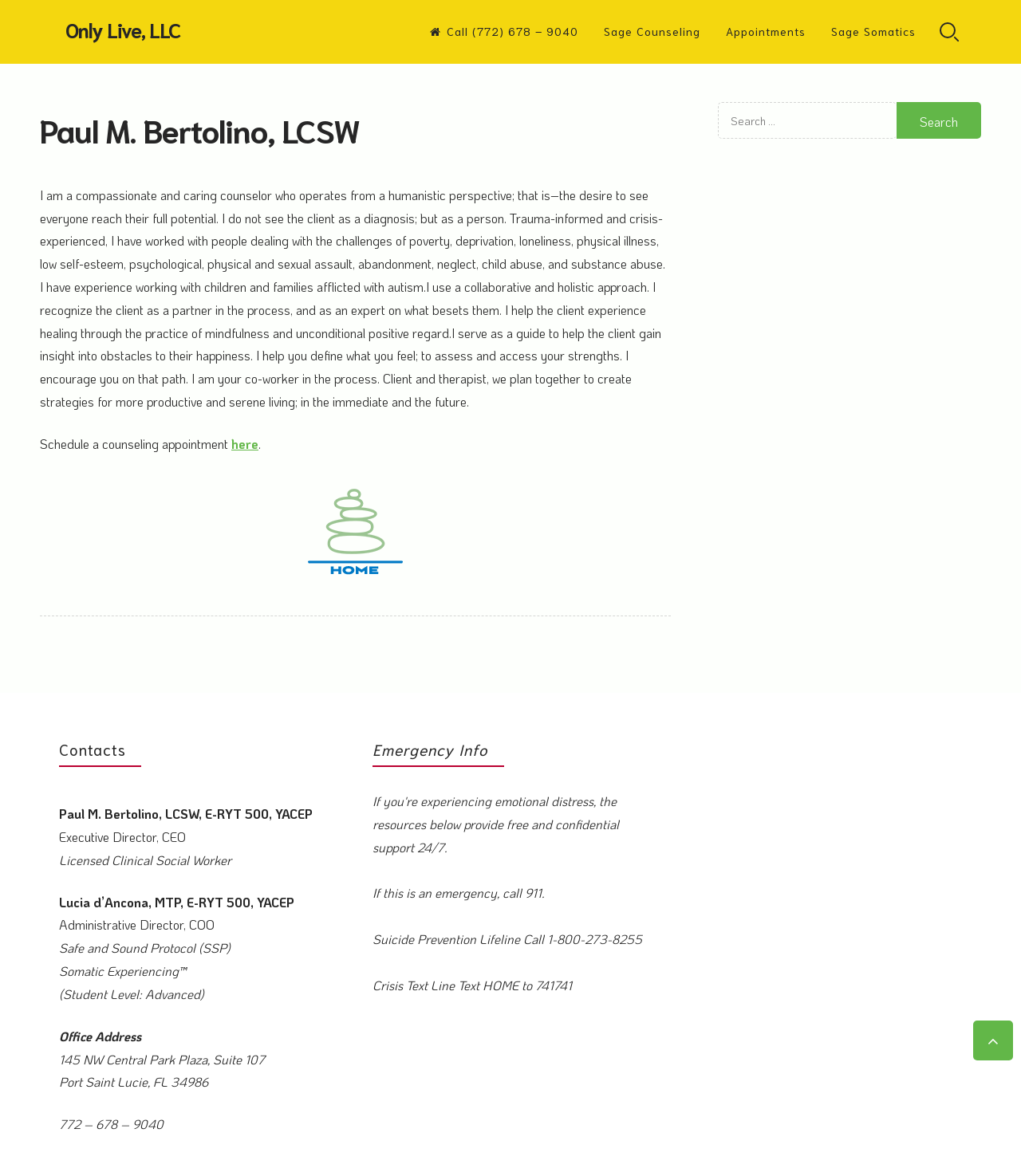Pinpoint the bounding box coordinates of the area that must be clicked to complete this instruction: "Click on Sage Counseling".

[0.591, 0.011, 0.686, 0.043]